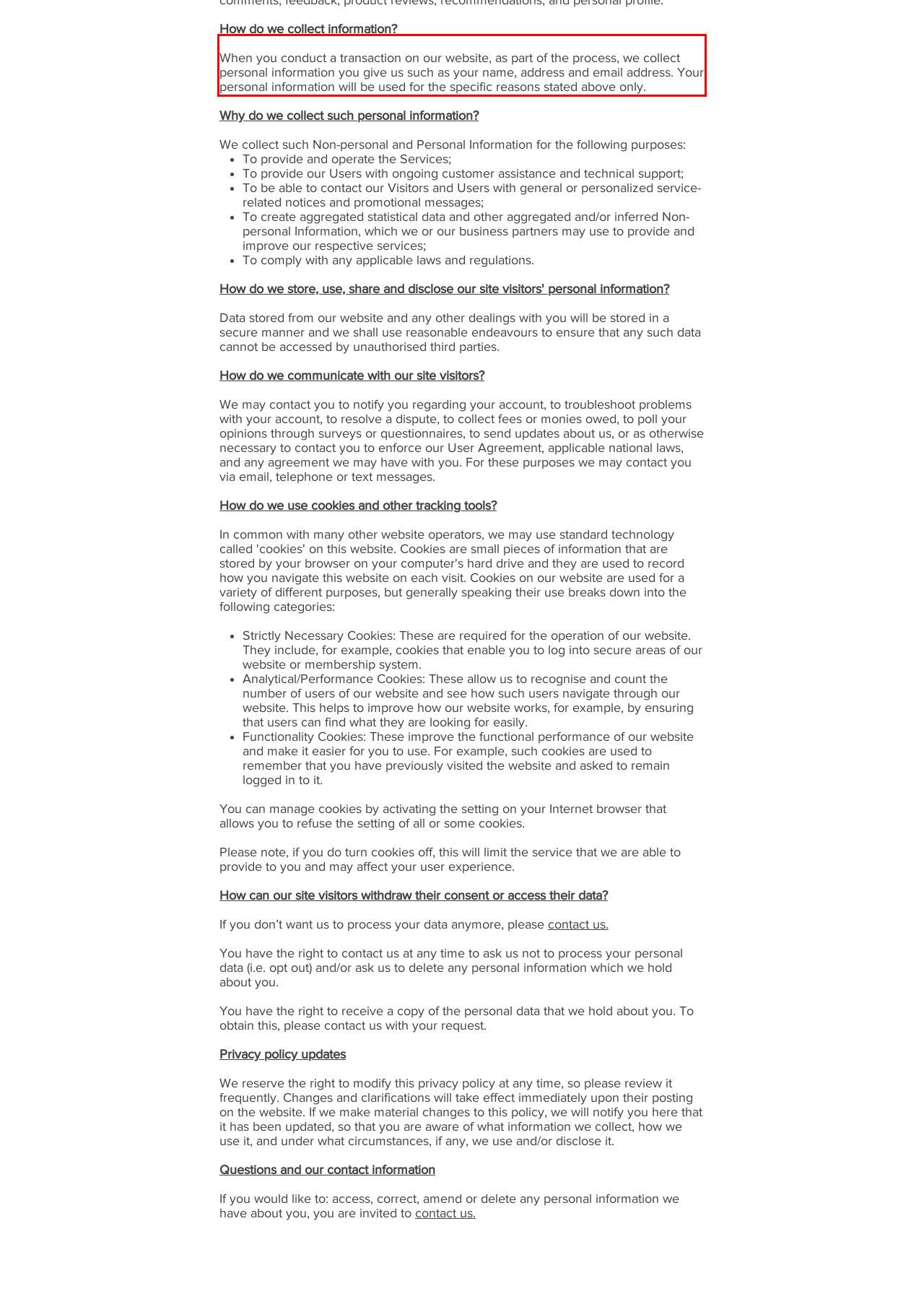With the given screenshot of a webpage, locate the red rectangle bounding box and extract the text content using OCR.

When you conduct a transaction on our website, as part of the process, we collect personal information you give us such as your name, address and email address. Your personal information will be used for the specific reasons stated above only.